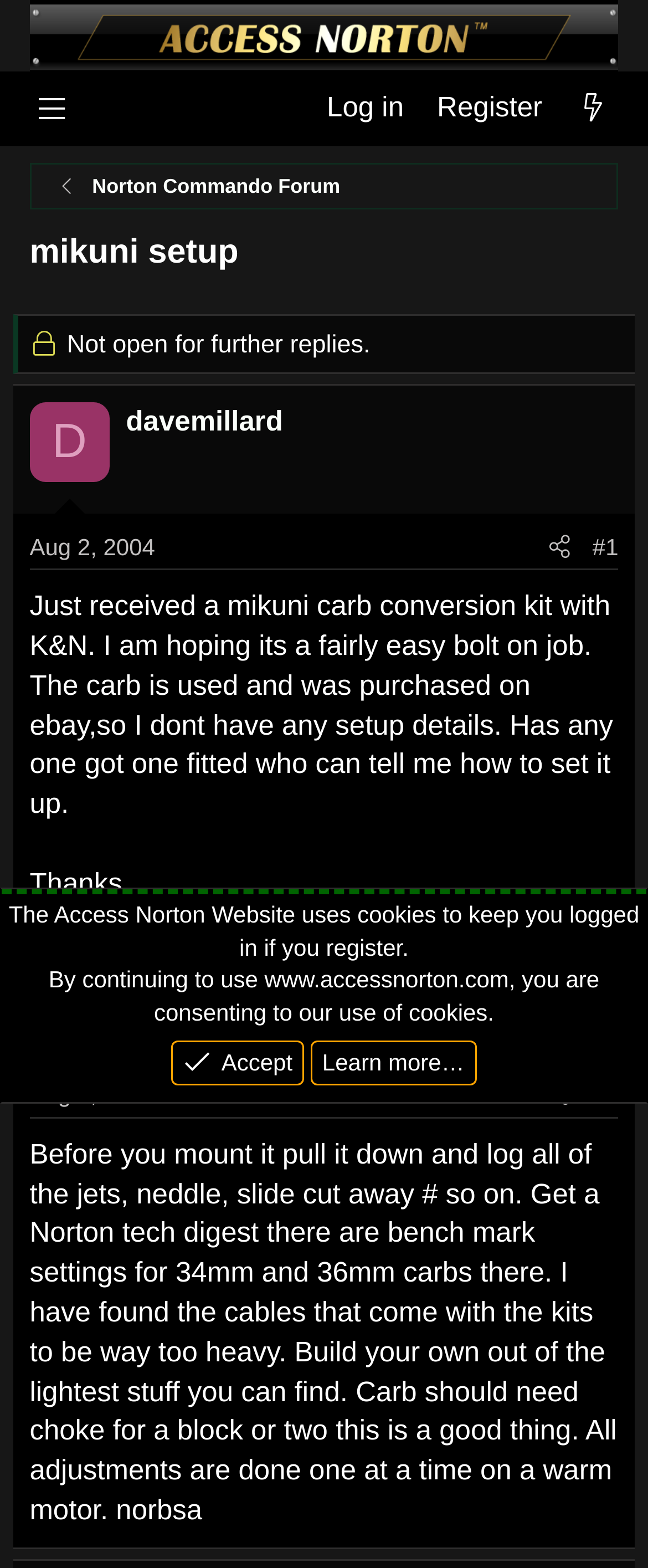Could you determine the bounding box coordinates of the clickable element to complete the instruction: "Click on the 'Log in' link"? Provide the coordinates as four float numbers between 0 and 1, i.e., [left, top, right, bottom].

[0.479, 0.047, 0.649, 0.09]